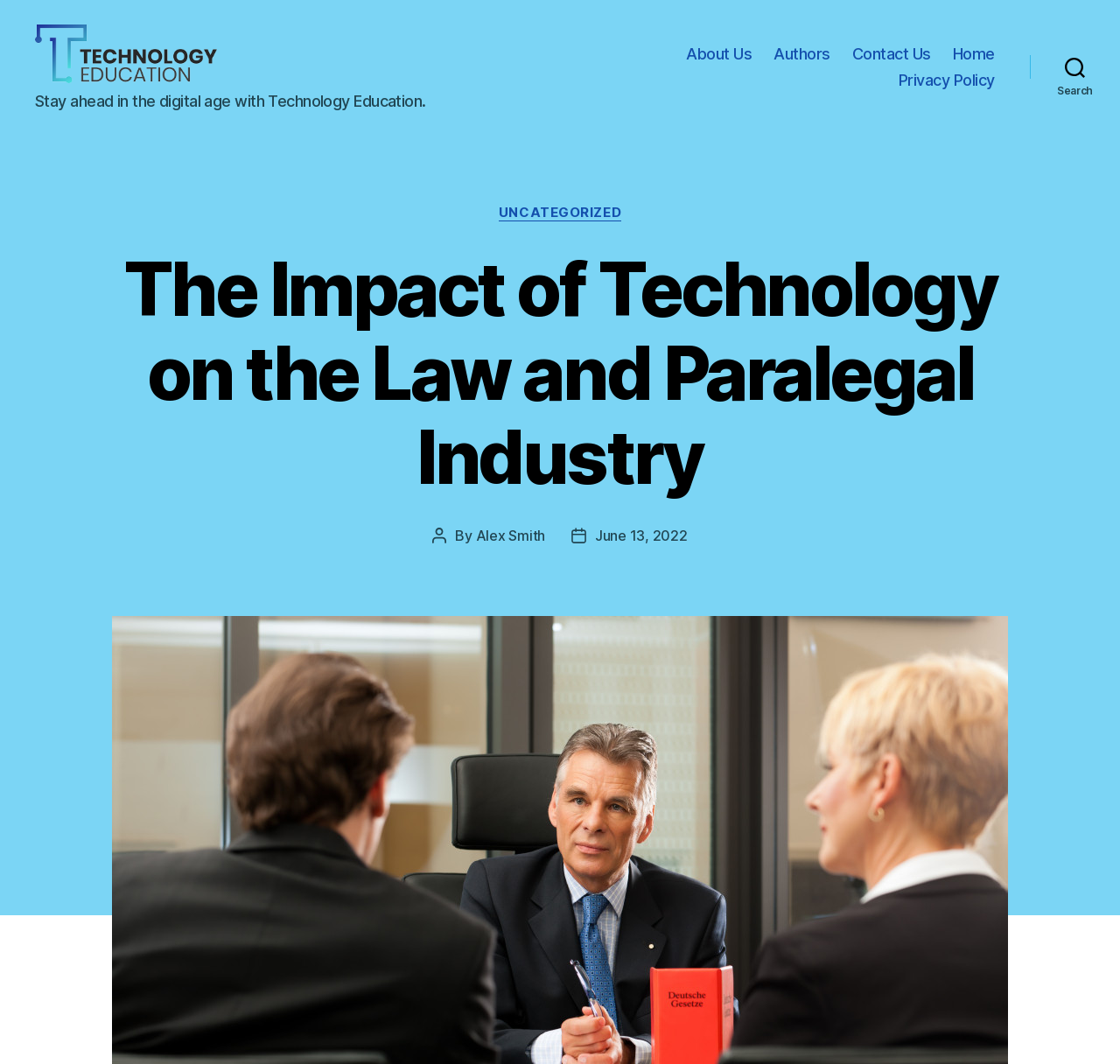What is the topic of the main article?
Look at the image and respond to the question as thoroughly as possible.

The main article's heading is 'The Impact of Technology on the Law and Paralegal Industry', which suggests that the article discusses the effects of technology on the law and paralegal industry. This topic is also consistent with the website's overall theme and purpose.